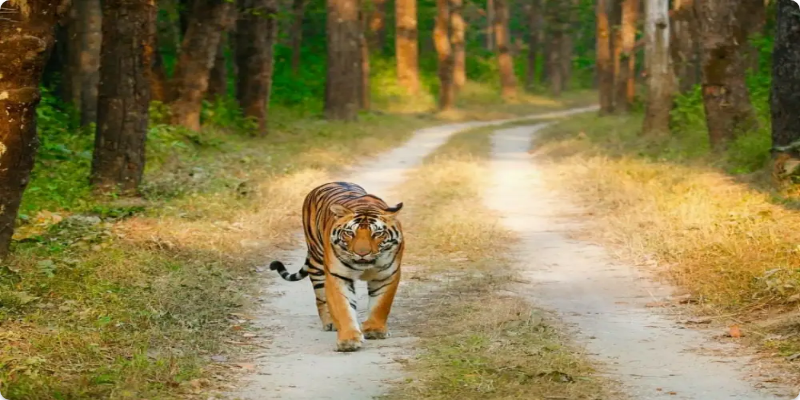Explain in detail what you see in the image.

The image captures a majestic Bengal tiger walking gracefully along a dusty path within the lush greenery of Kanha National Park in Madhya Pradesh, India. The tiger, with its distinctive orange coat adorned with black stripes, stands out against the backdrop of towering trees and dappled sunlight filtering through the leaves. The serene yet vibrant environment highlights the park's rich biodiversity, emphasizing its reputation as a premier wildlife reserve. Established in 1955, Kanha National Park is renowned for its successful conservation efforts aimed at protecting its iconic Bengal tiger population, making it a popular destination for tiger safaris and wildlife enthusiasts. The winding path invites visitors to imagine the many adventures and explorations that await in this scenic wilderness.